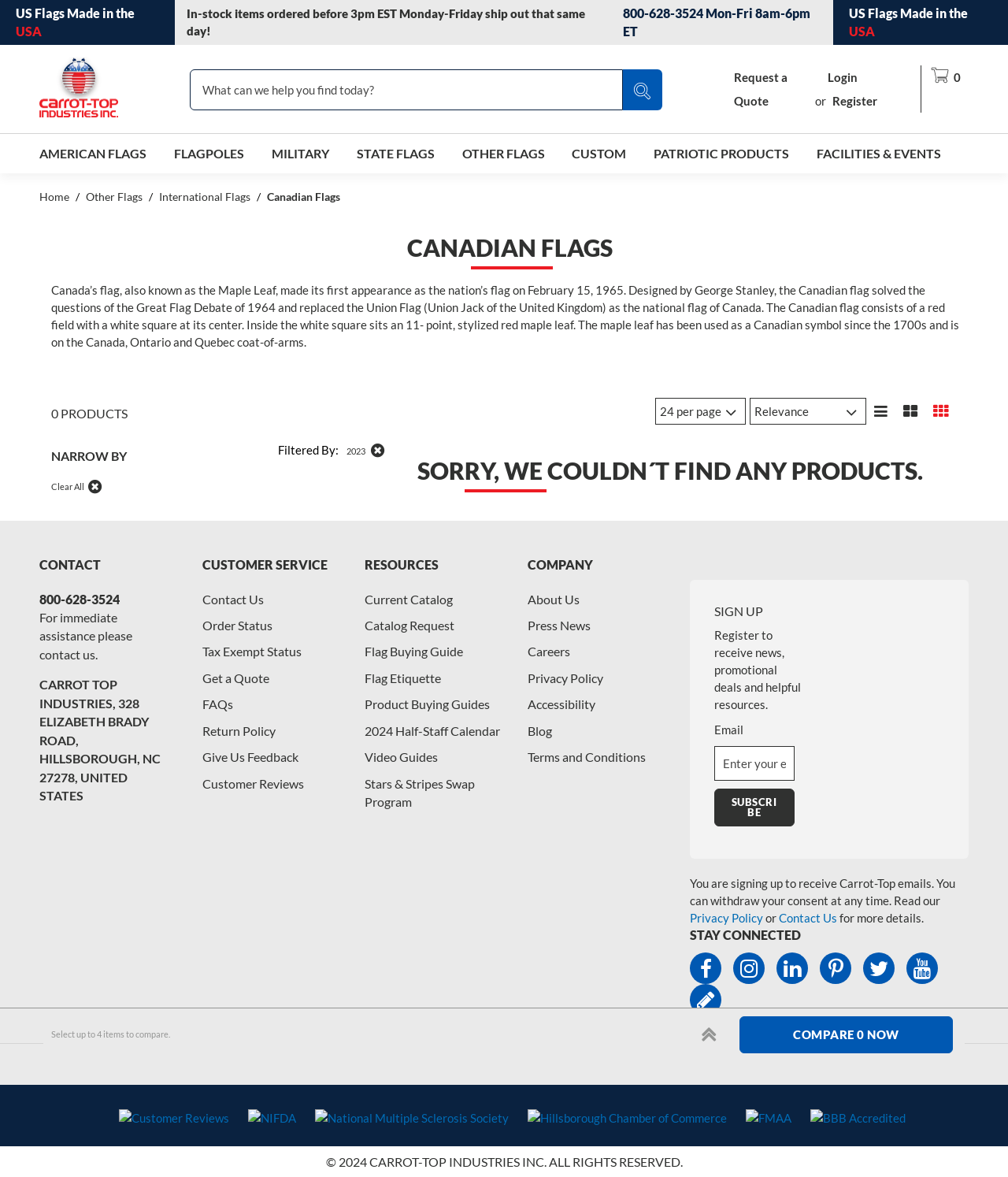Locate the bounding box coordinates of the area to click to fulfill this instruction: "Request a quote". The bounding box should be presented as four float numbers between 0 and 1, in the order [left, top, right, bottom].

[0.728, 0.06, 0.781, 0.096]